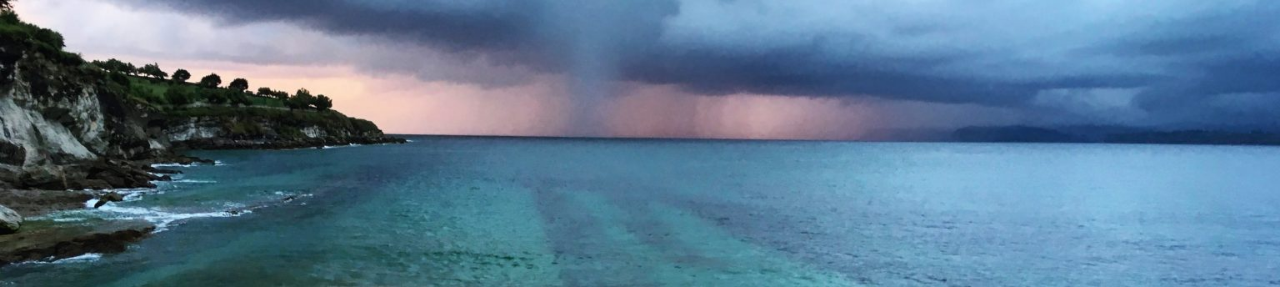Based on the image, please elaborate on the answer to the following question:
What is the color of the waters in the foreground?

The caption describes the tranquil waters in the foreground as turquoise, which contrasts starkly with the dark skies.